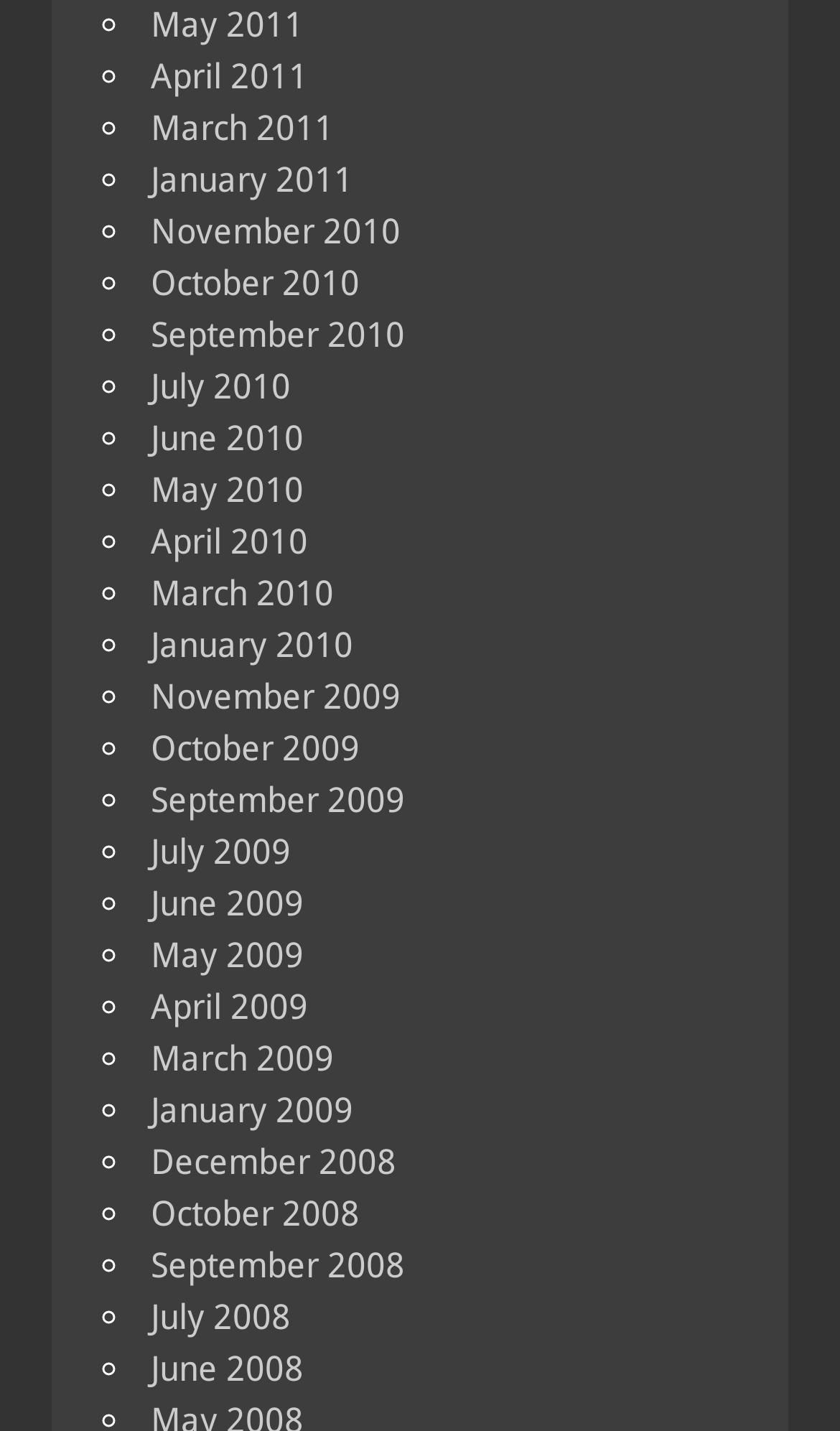Identify the bounding box coordinates of the element that should be clicked to fulfill this task: "View September 2009". The coordinates should be provided as four float numbers between 0 and 1, i.e., [left, top, right, bottom].

[0.179, 0.545, 0.482, 0.573]